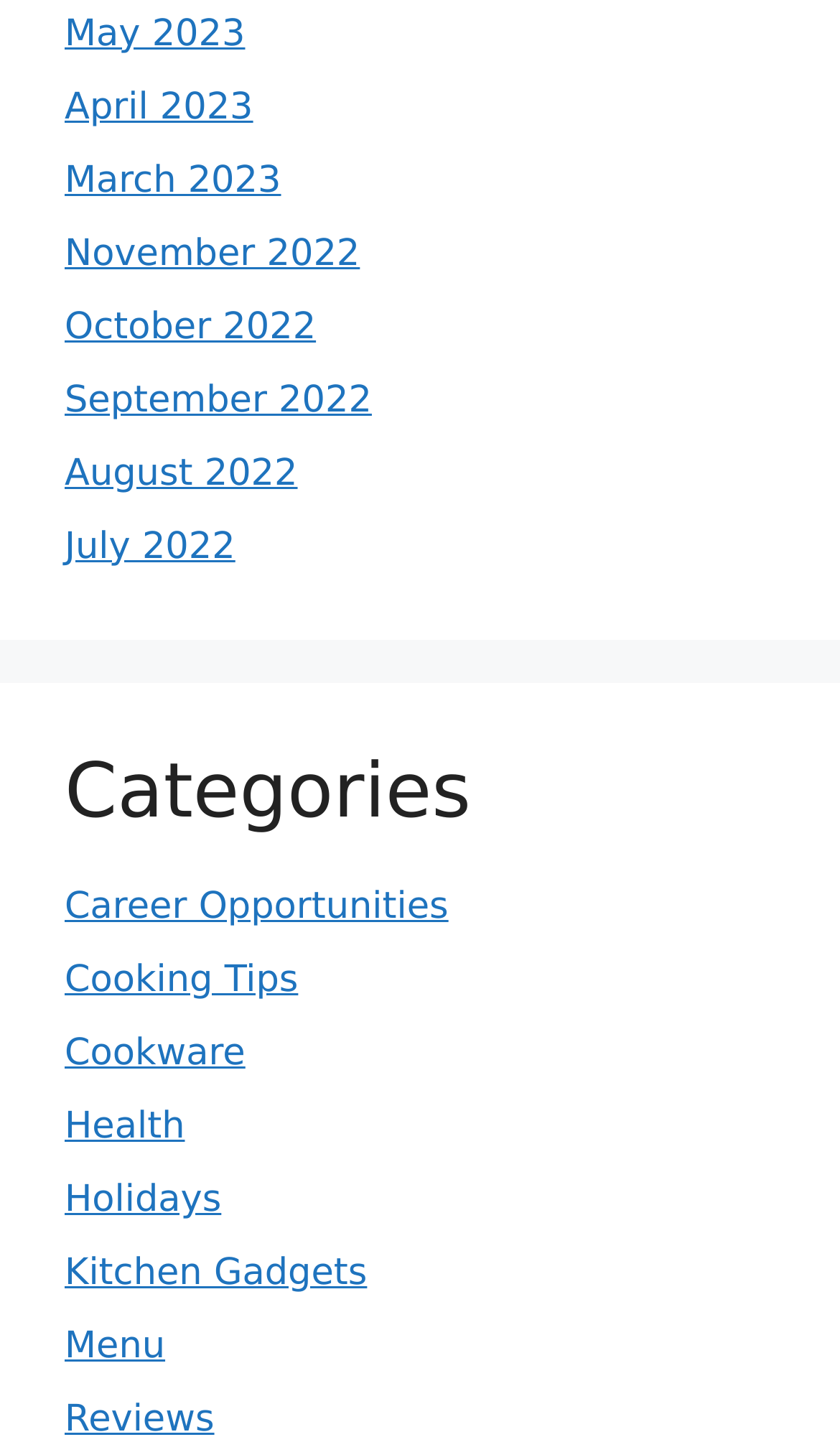What is the category below the months section?
Provide an in-depth and detailed explanation in response to the question.

After the months section, I found a heading element with the text 'Categories'. This suggests that the section below is categorized into different topics.